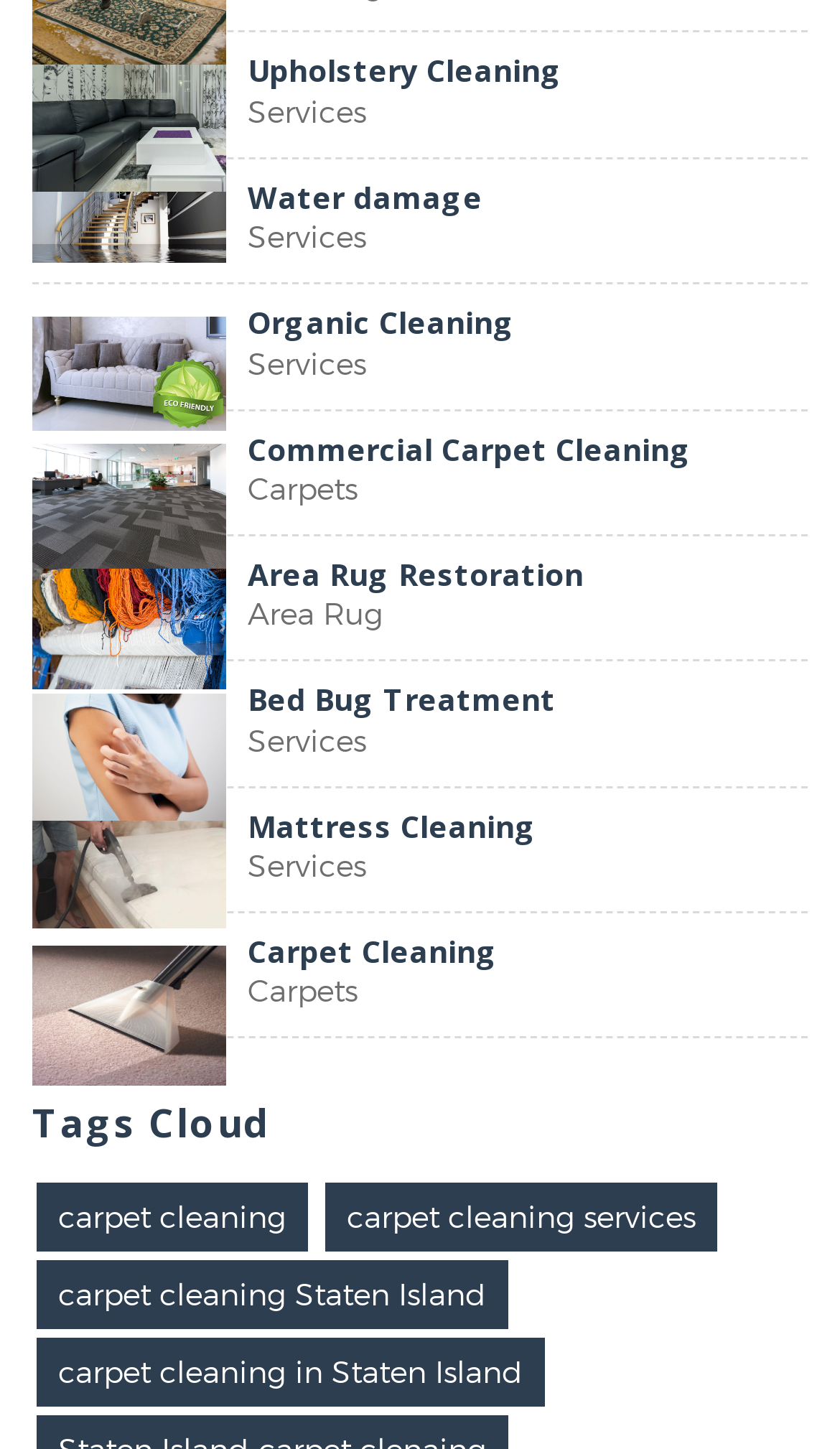Provide a one-word or brief phrase answer to the question:
How many tags are listed in the 'Tags Cloud' section?

4